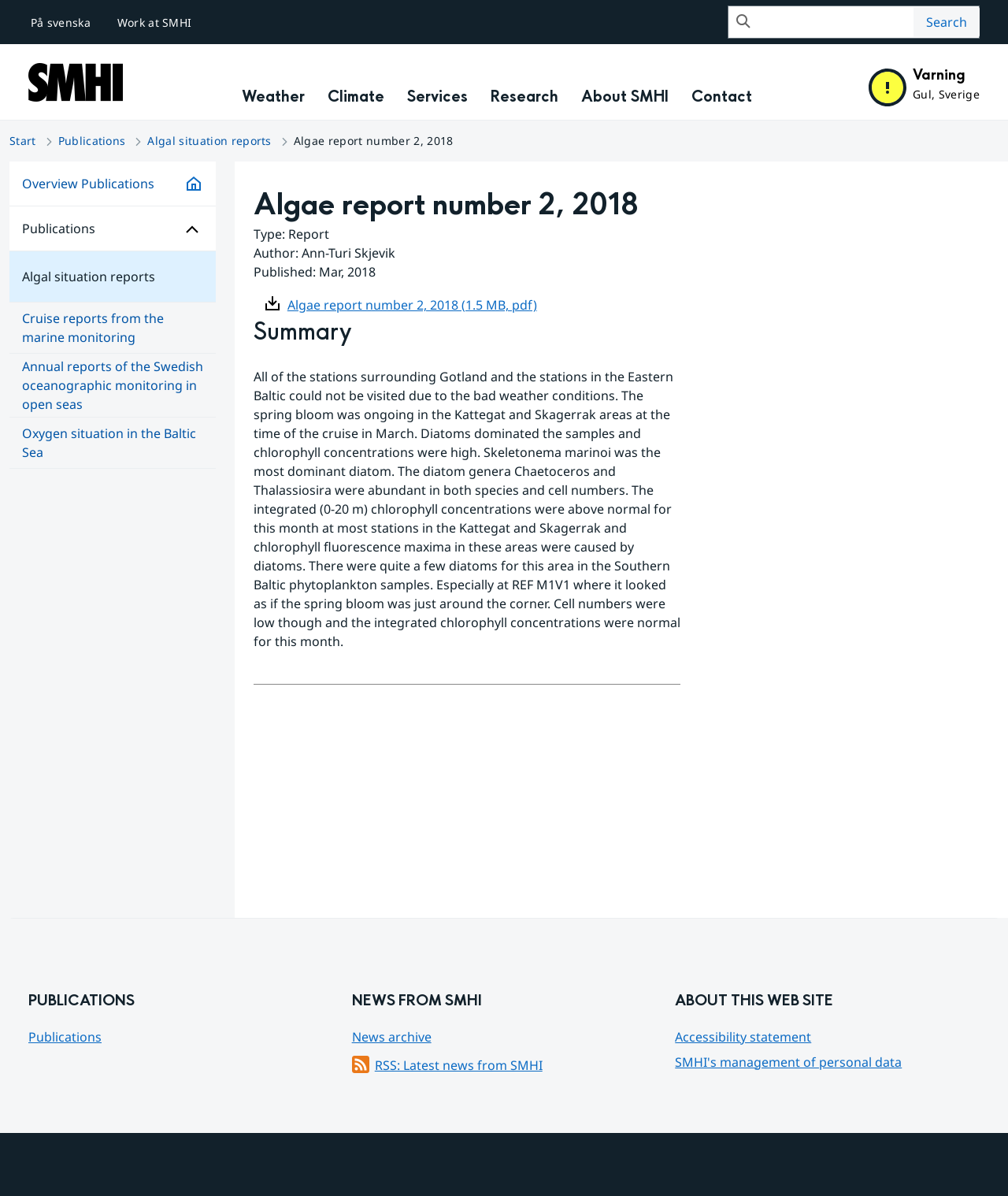Using the information in the image, give a detailed answer to the following question: What is the name of the author of the report?

I found the answer by looking at the text 'Author: Ann-Turi Skjevik' located in the main content area of the webpage.